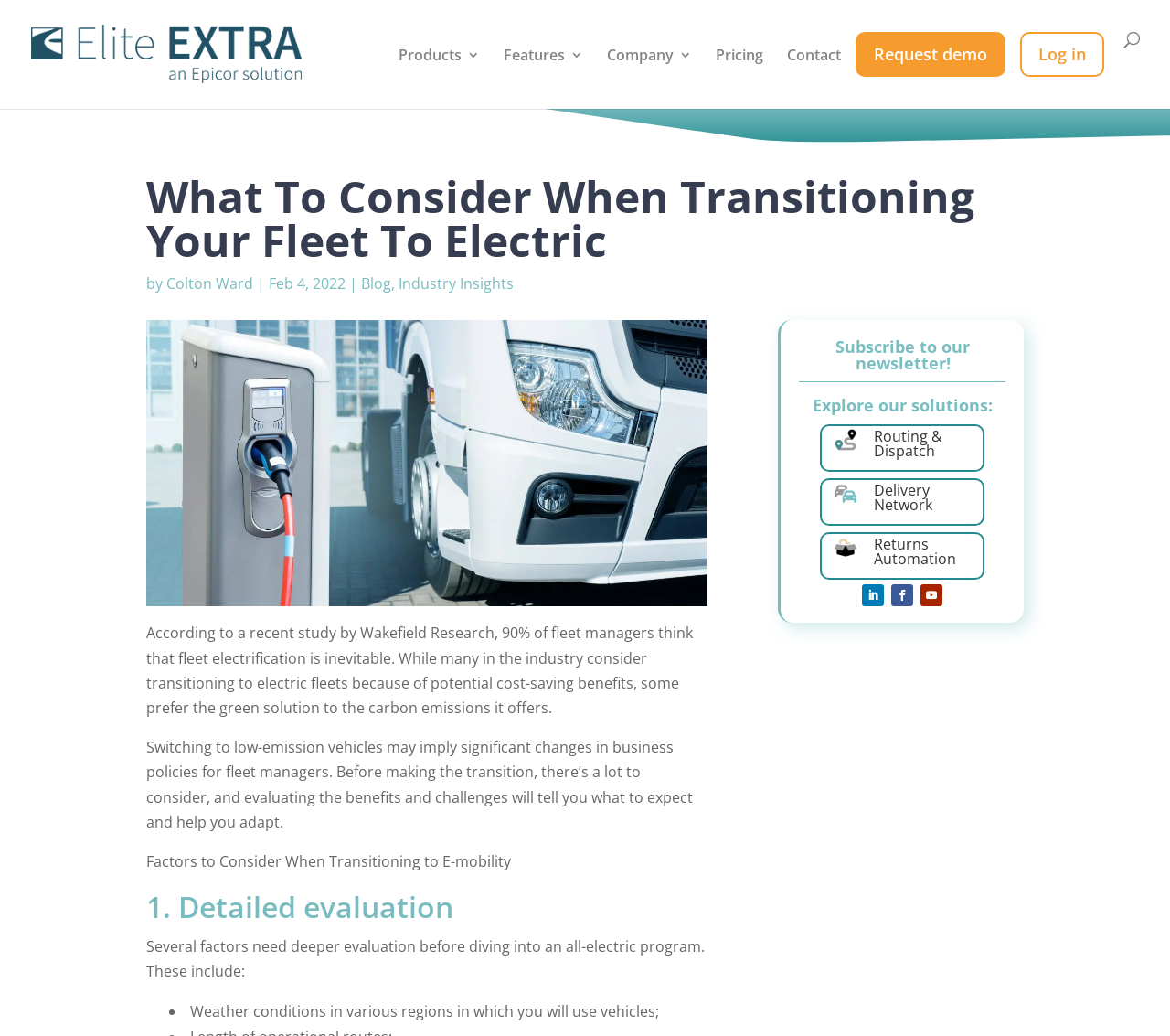Identify the bounding box coordinates for the region to click in order to carry out this instruction: "Click on the 'Elite EXTRA' logo". Provide the coordinates using four float numbers between 0 and 1, formatted as [left, top, right, bottom].

[0.027, 0.021, 0.283, 0.084]